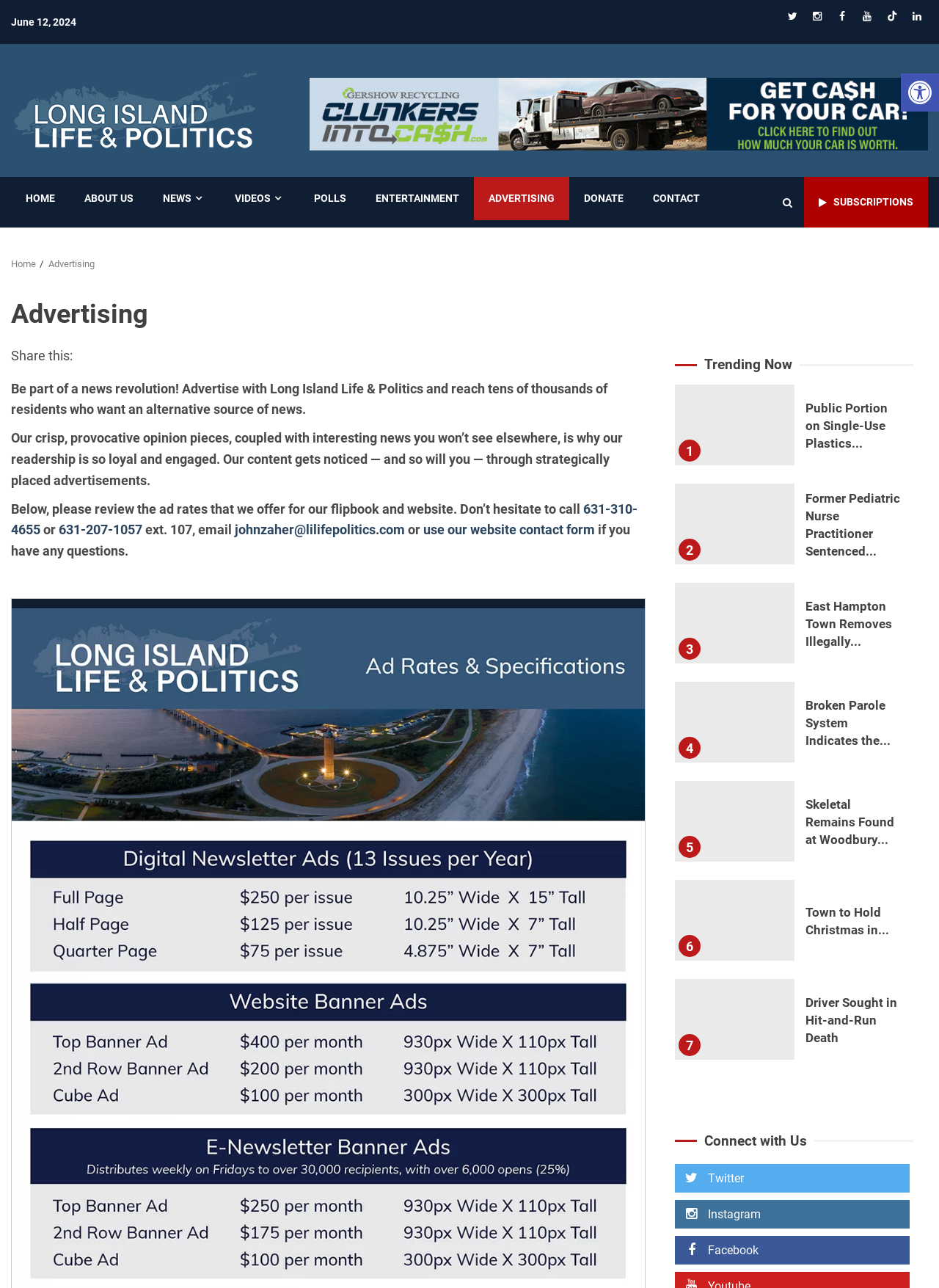Using the details from the image, please elaborate on the following question: How many social media links are there?

I counted the social media links on the top right of the webpage and found 6 links, which are Twitter, Instagram, Facebook, Youtube, TikTok, and Linkedin.